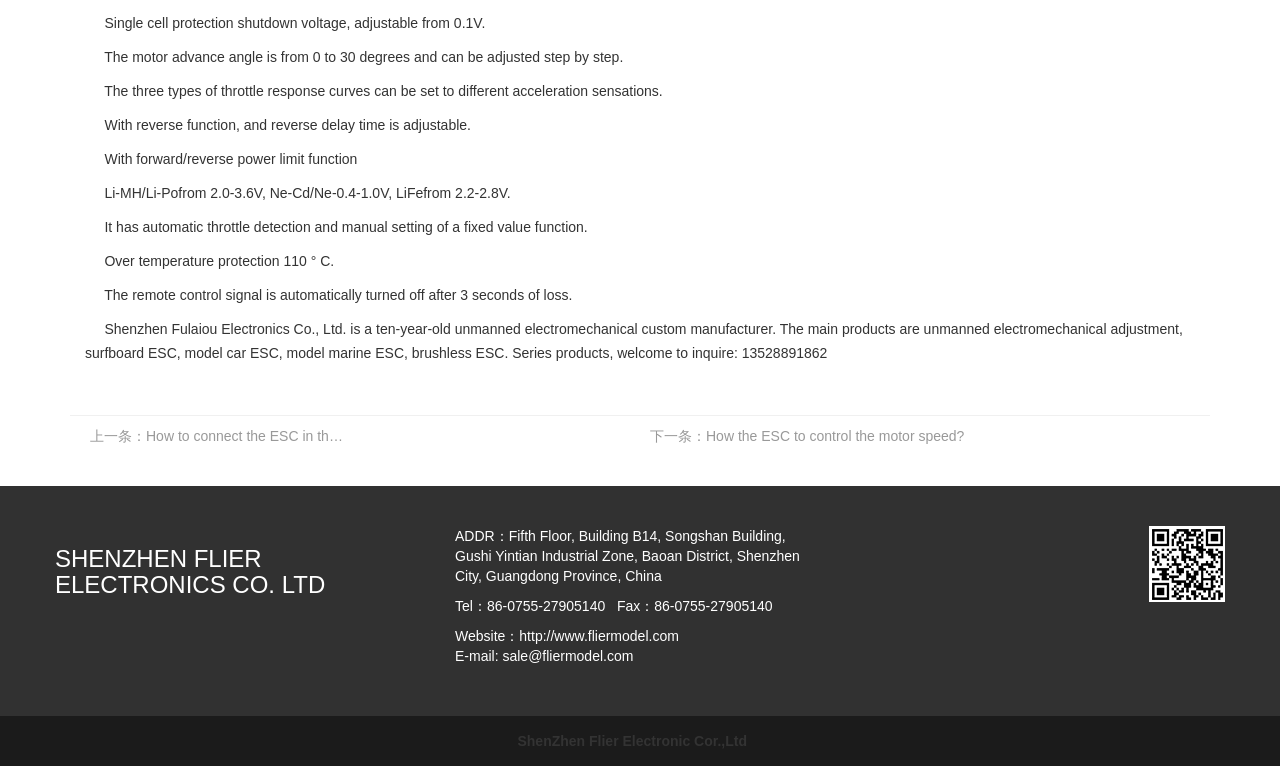What is the company name of the unmanned electromechanical custom manufacturer?
Deliver a detailed and extensive answer to the question.

According to the StaticText element with bounding box coordinates [0.066, 0.418, 0.924, 0.471], the company name is Shenzhen Fulaiou Electronics Co., Ltd., which is a ten-year-old unmanned electromechanical custom manufacturer.